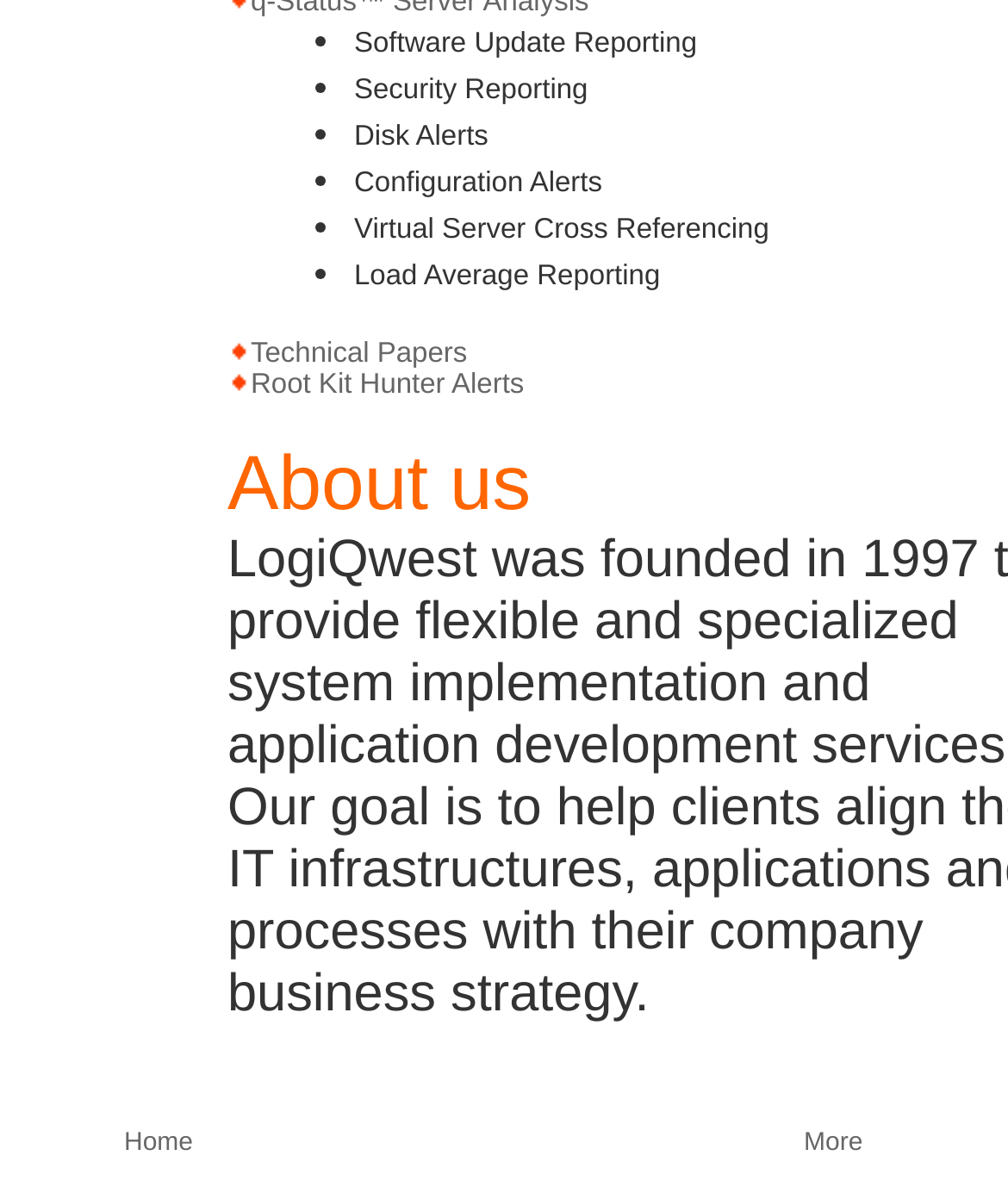Using floating point numbers between 0 and 1, provide the bounding box coordinates in the format (top-left x, top-left y, bottom-right x, bottom-right y). Locate the UI element described here: More

[0.797, 0.942, 0.856, 0.966]